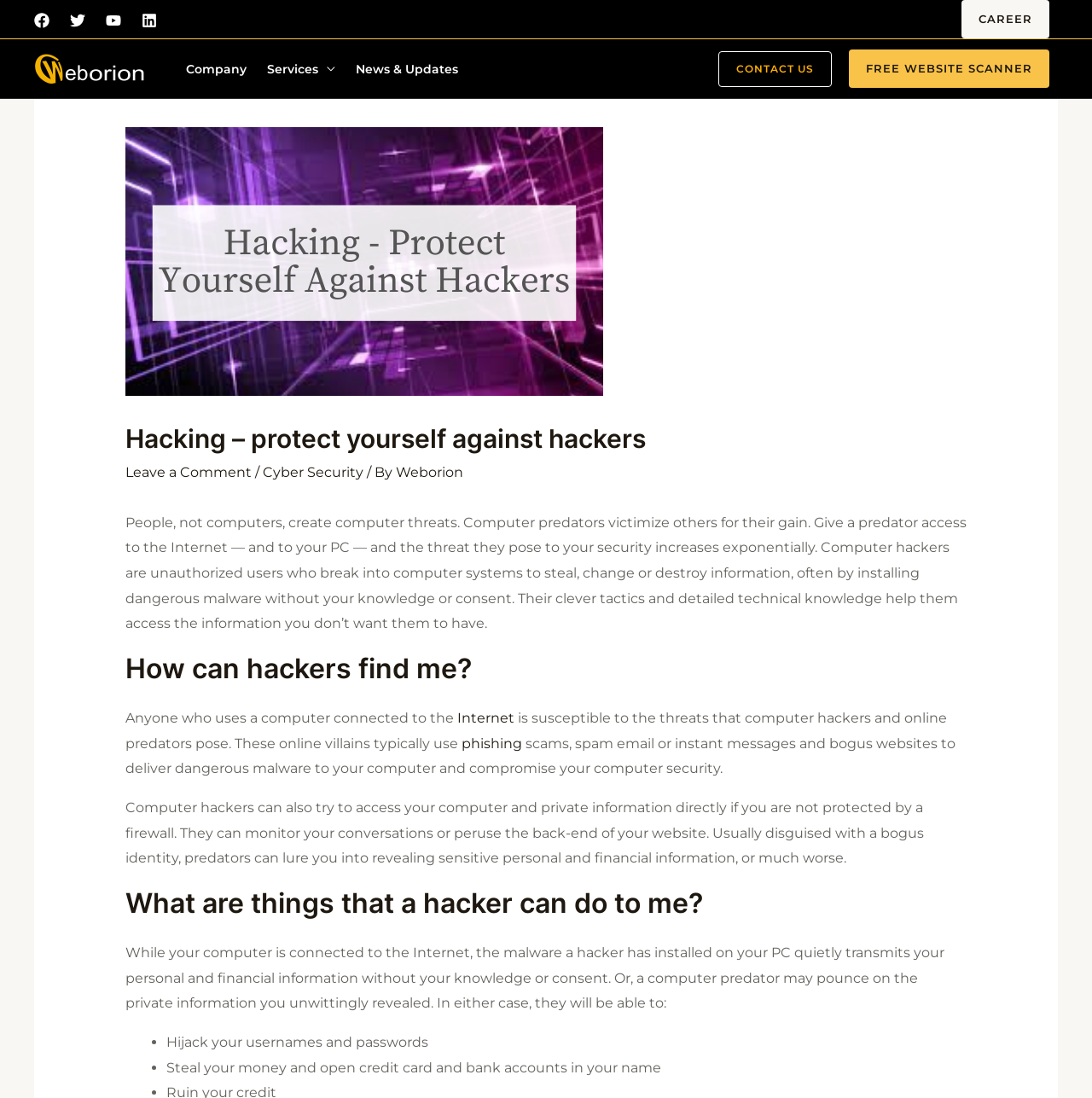How can hackers access your computer?
We need a detailed and exhaustive answer to the question. Please elaborate.

According to the webpage, hackers can access your computer through malware installed on your PC, or by exploiting vulnerabilities in your firewall, allowing them to steal personal and financial information.